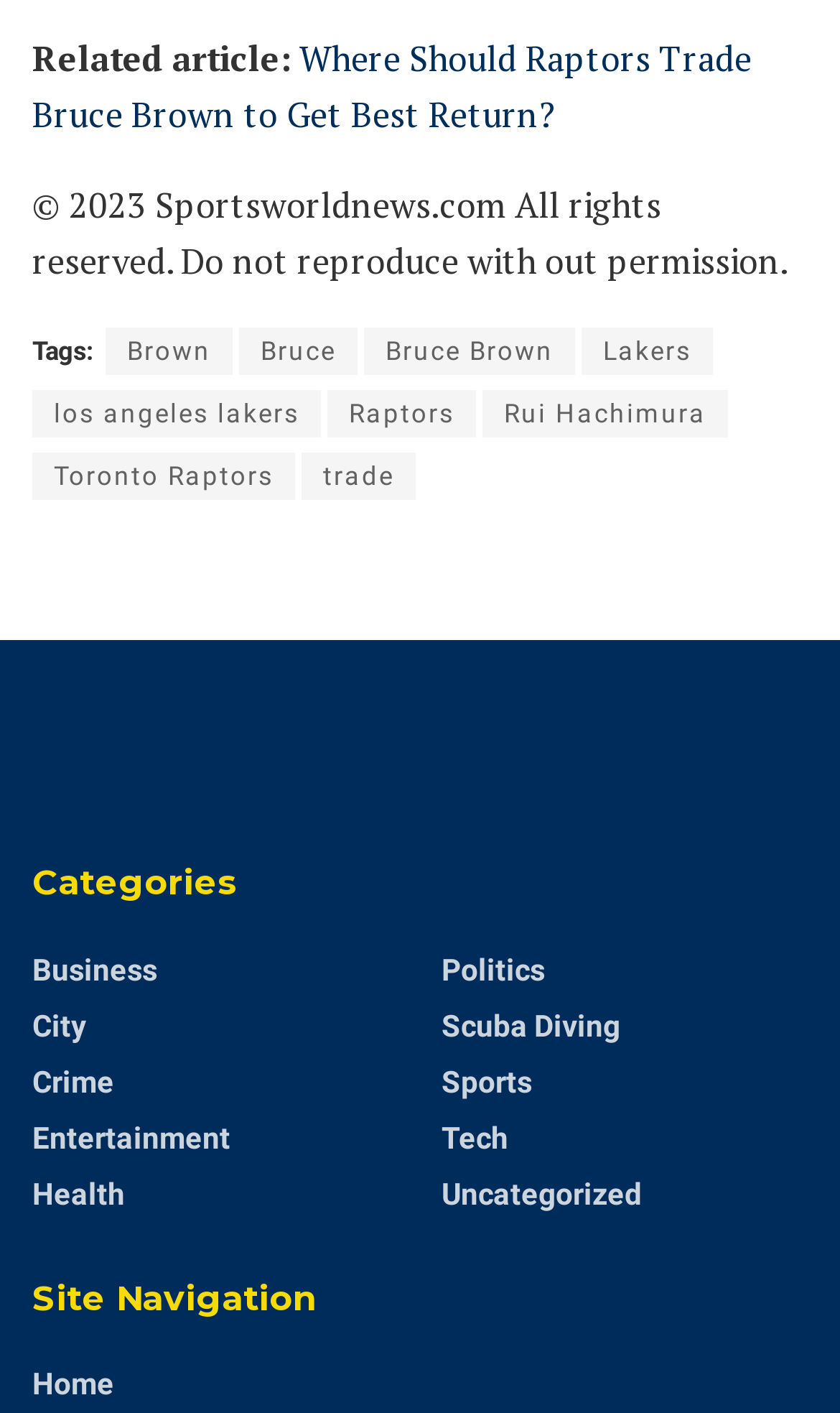Provide your answer in a single word or phrase: 
What is the name of the website mentioned at the bottom of the webpage?

Andamanz.in